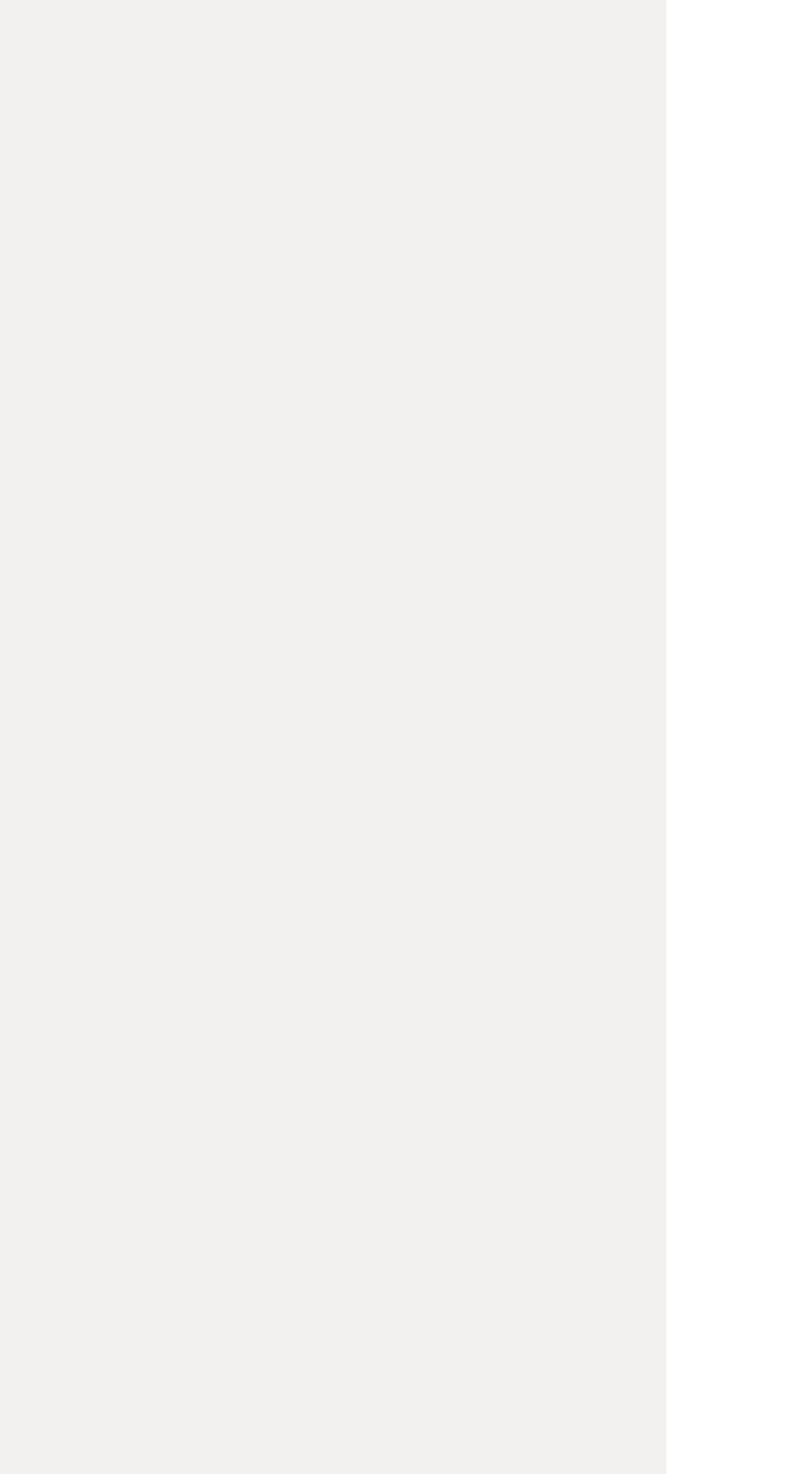Use a single word or phrase to answer the question:
What is the label of the first link in the top navigation?

FAQ